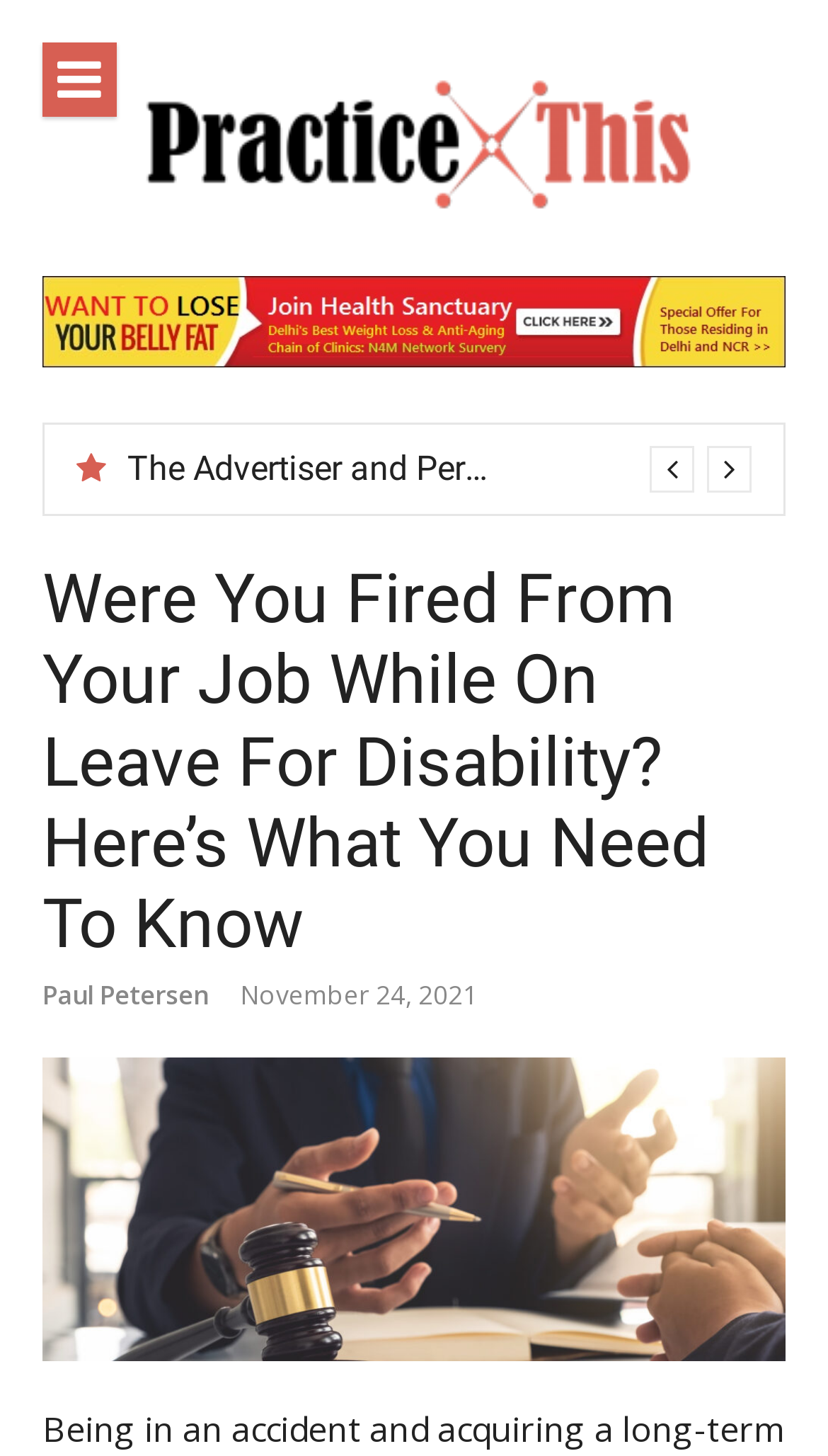Based on the element description: "Practice This", identify the UI element and provide its bounding box coordinates. Use four float numbers between 0 and 1, [left, top, right, bottom].

[0.5, 0.16, 1.0, 0.262]